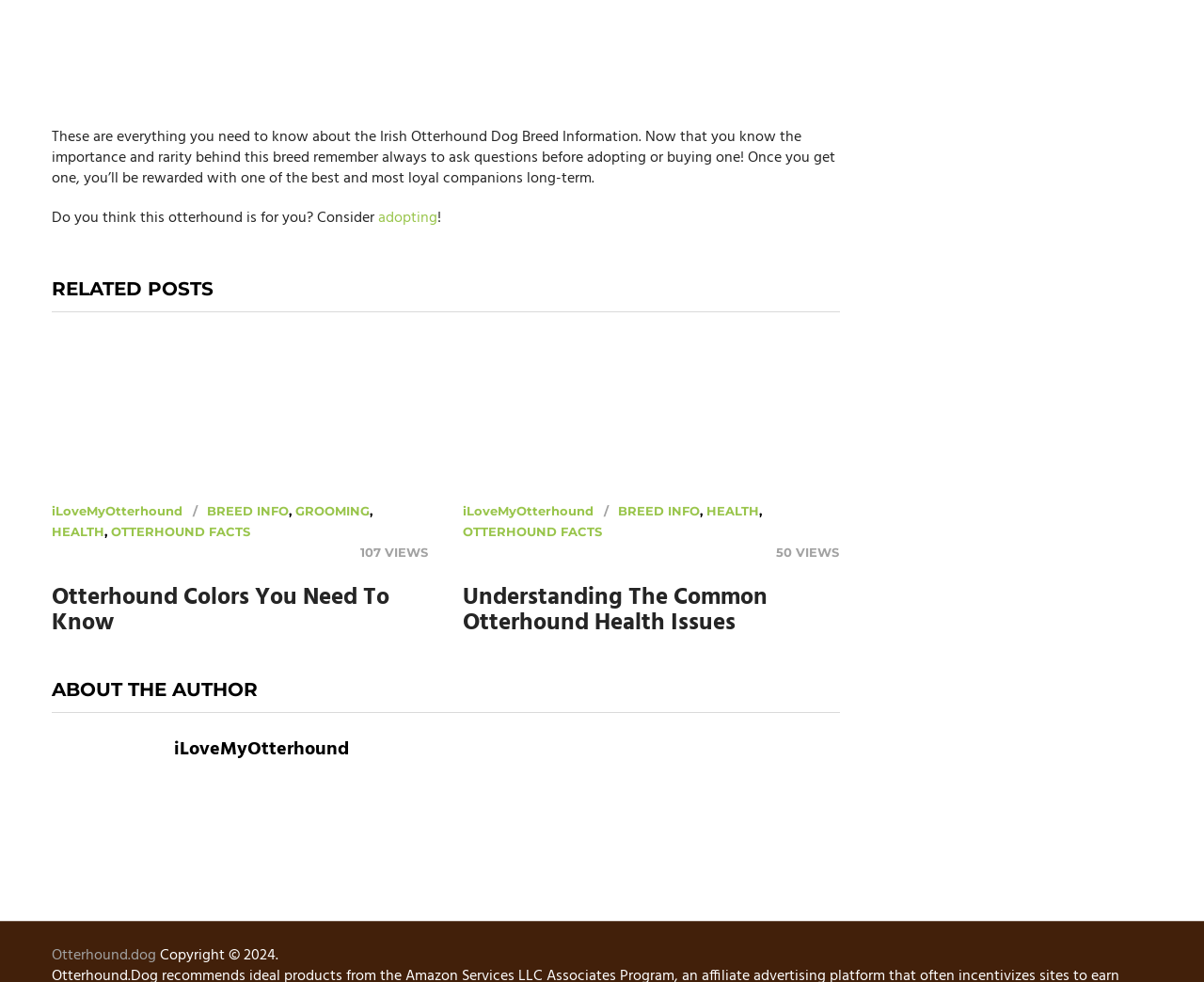What is the name of the author of this webpage?
Refer to the screenshot and answer in one word or phrase.

iLoveMyOtterhound